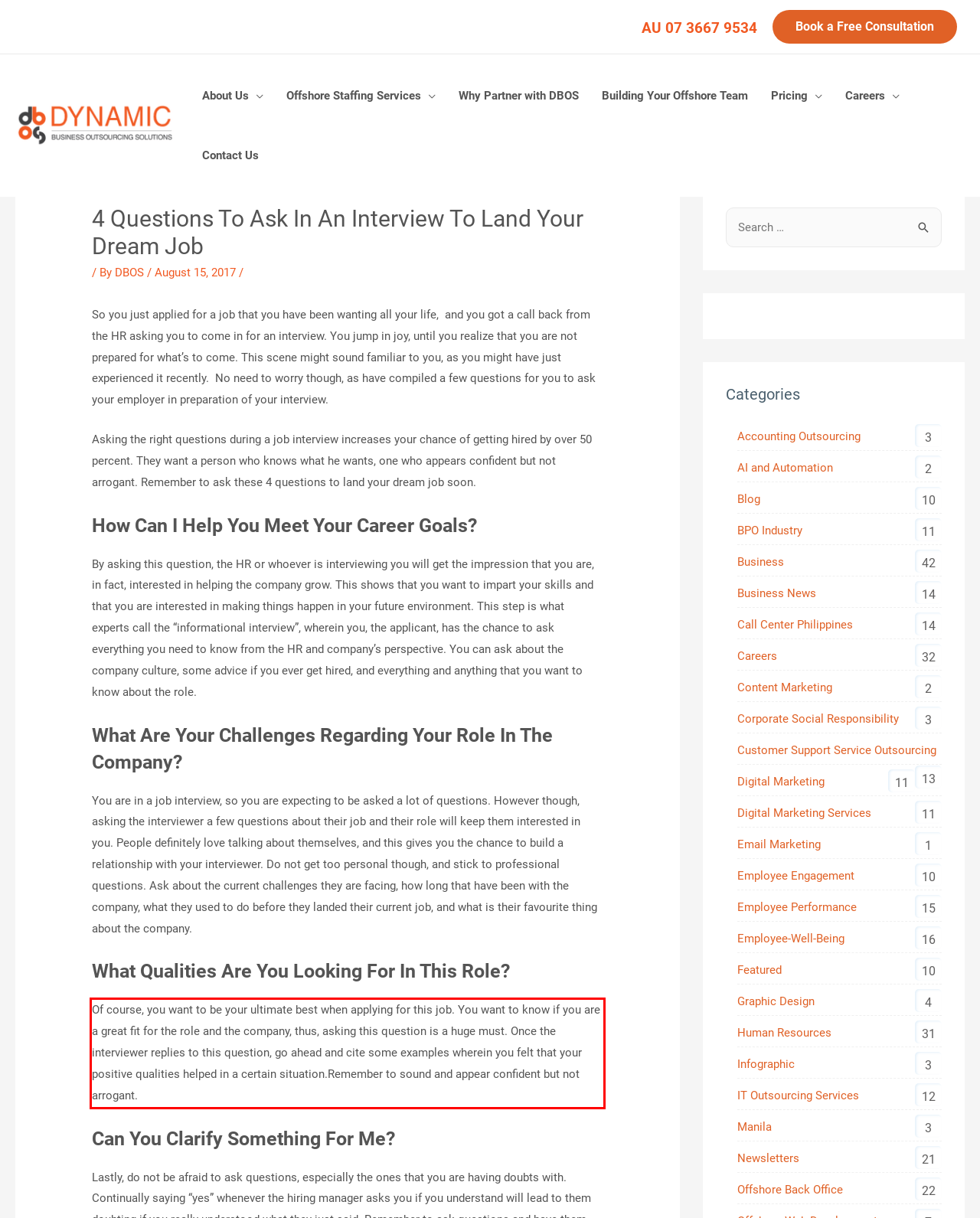Using the provided webpage screenshot, identify and read the text within the red rectangle bounding box.

Of course, you want to be your ultimate best when applying for this job. You want to know if you are a great fit for the role and the company, thus, asking this question is a huge must. Once the interviewer replies to this question, go ahead and cite some examples wherein you felt that your positive qualities helped in a certain situation.Remember to sound and appear confident but not arrogant.